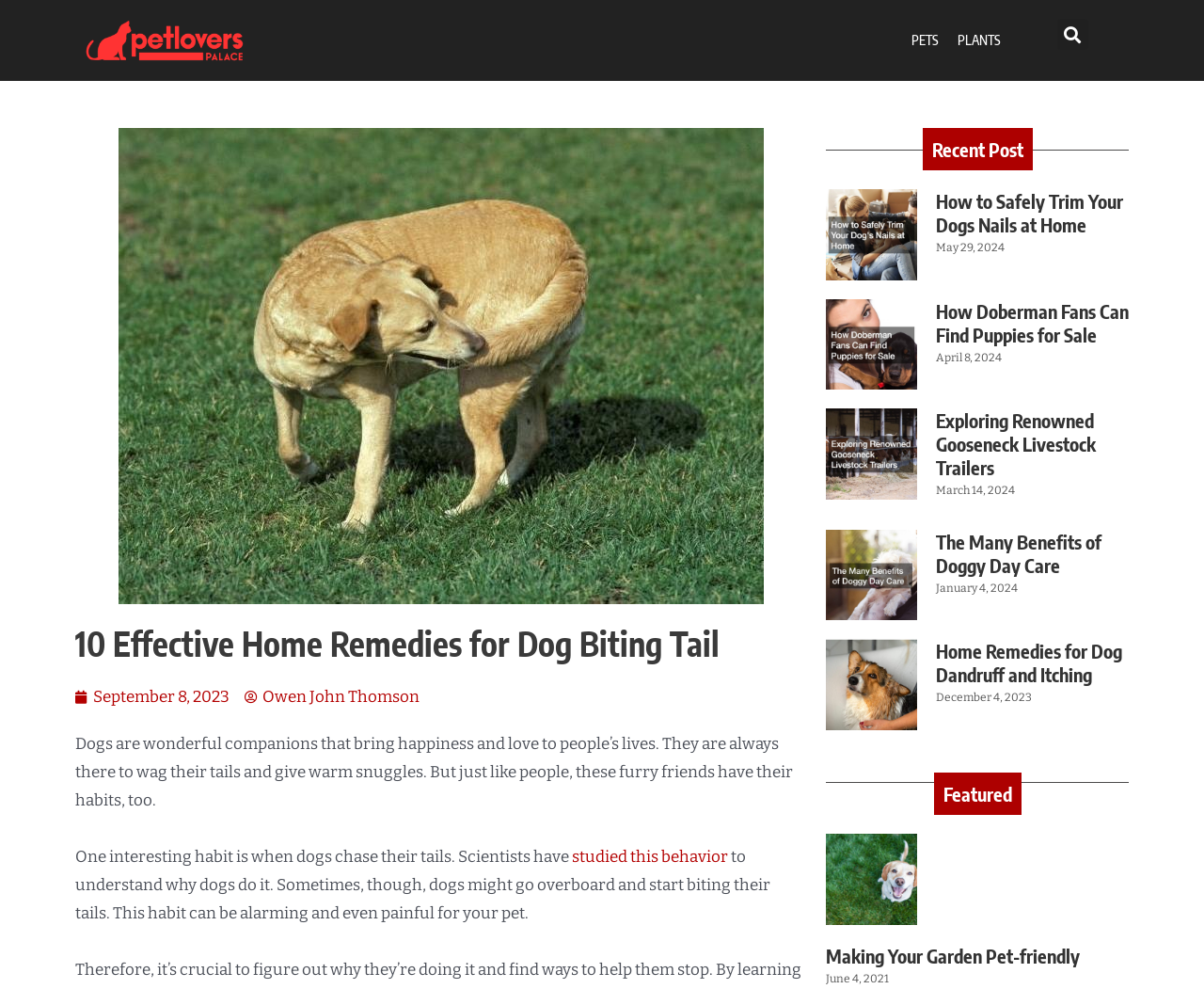Please respond in a single word or phrase: 
What is the purpose of the 'Featured' section?

To highlight popular articles